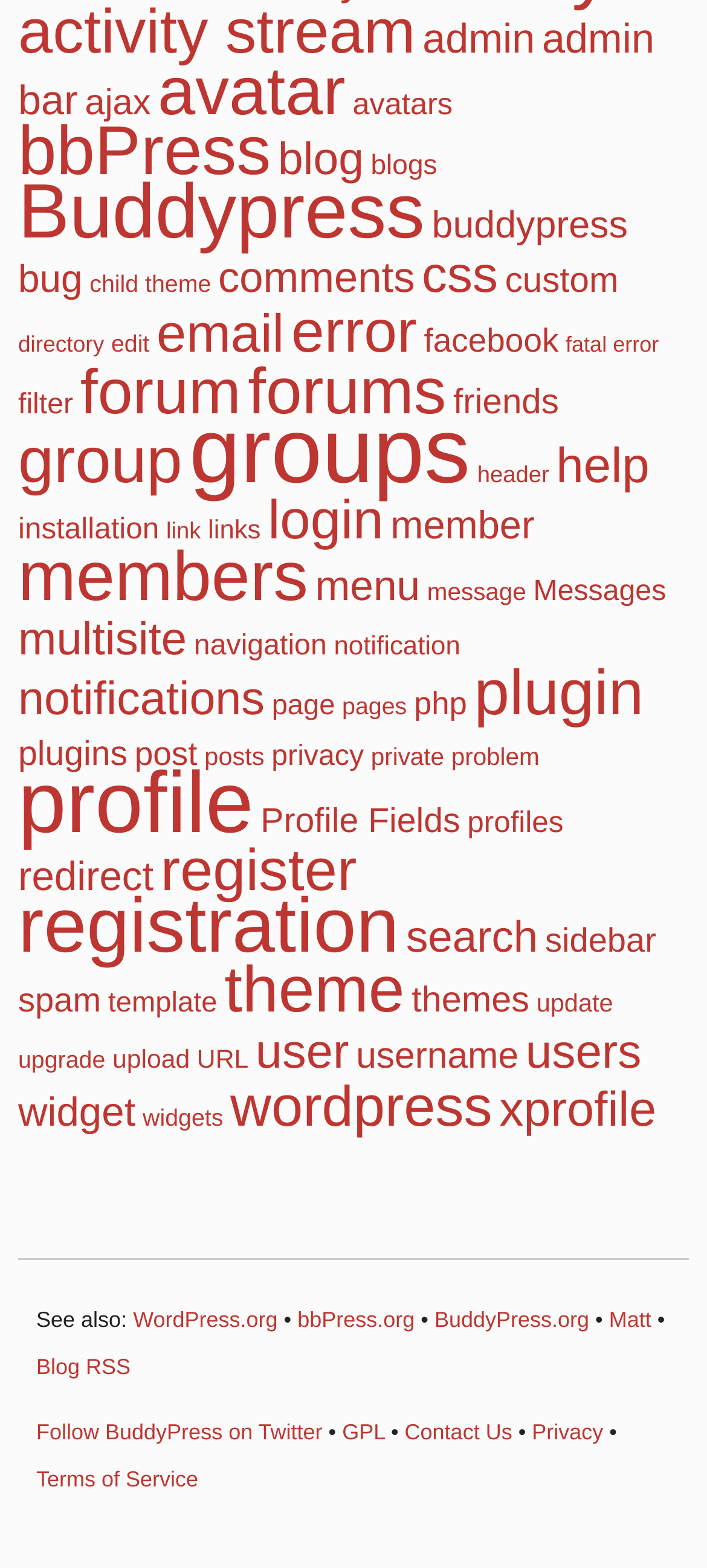How many links are related to 'groups'?
Carefully examine the image and provide a detailed answer to the question.

The link 'groups' has 1,475 items related to it, which is indicated by the number in parentheses next to the link. This link is located at the middle of the webpage with a bounding box coordinate of [0.268, 0.254, 0.665, 0.32].